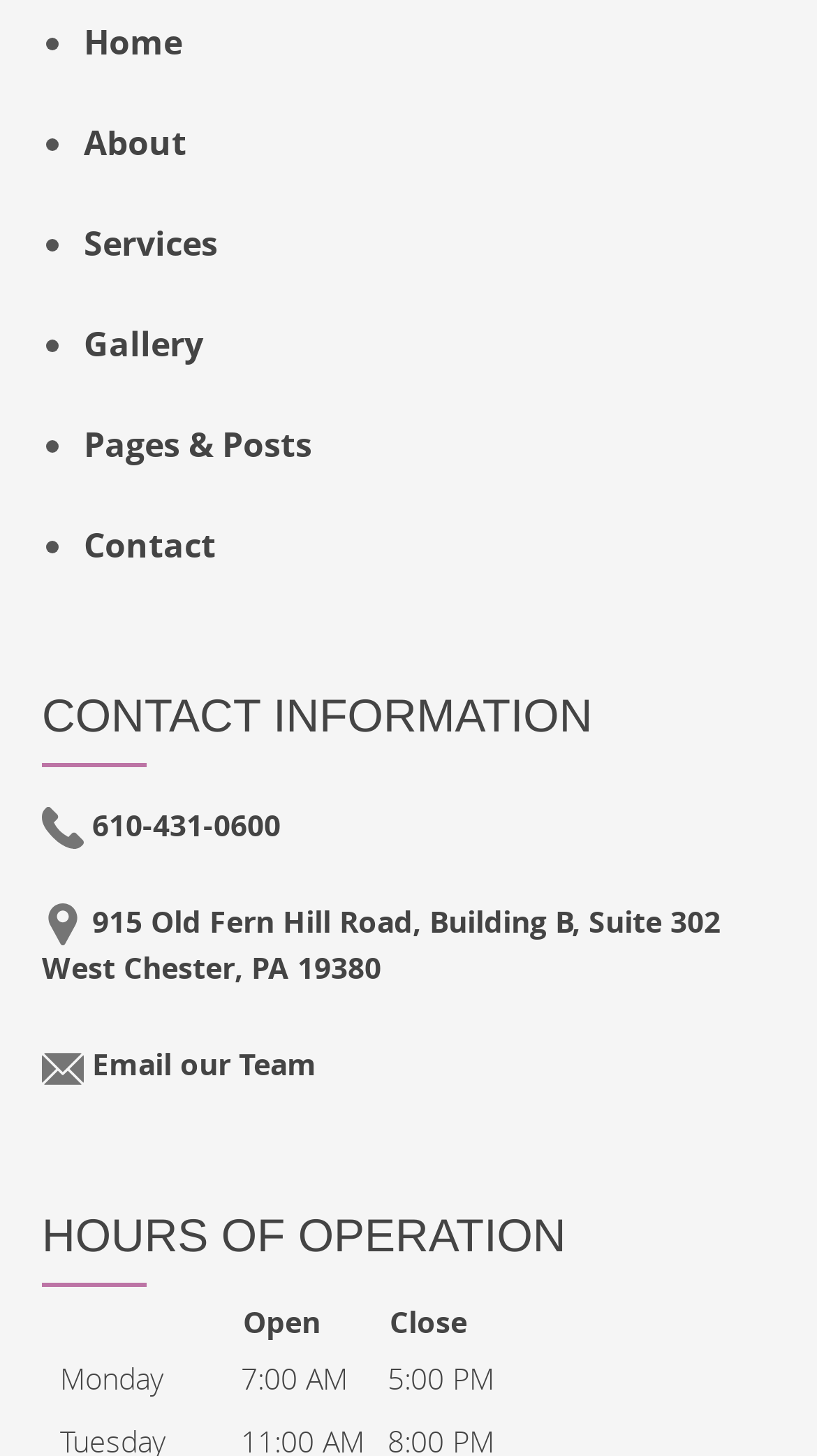Locate the bounding box coordinates of the clickable region necessary to complete the following instruction: "click Contact". Provide the coordinates in the format of four float numbers between 0 and 1, i.e., [left, top, right, bottom].

[0.103, 0.34, 0.264, 0.409]